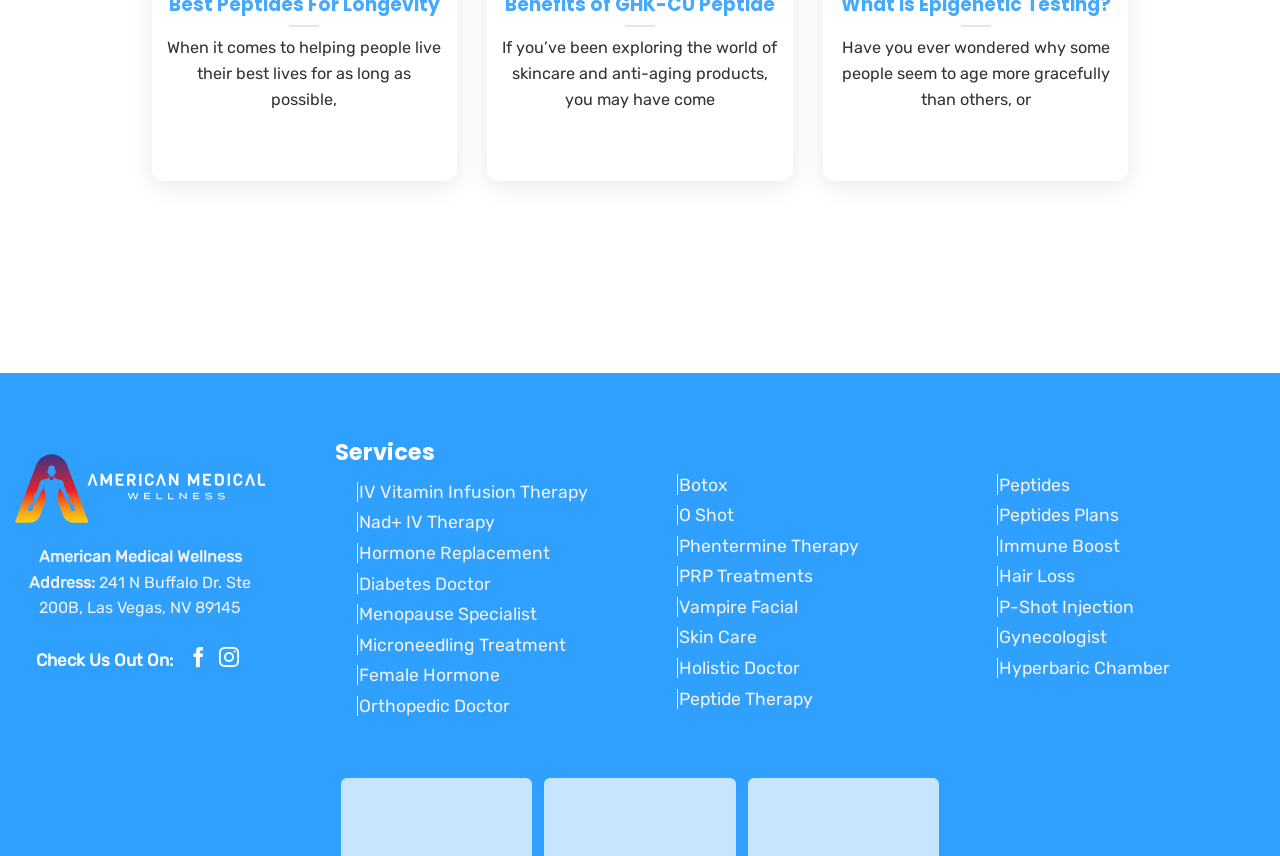What is the name of the medical wellness center?
Examine the image and give a concise answer in one word or a short phrase.

American Medical Wellness